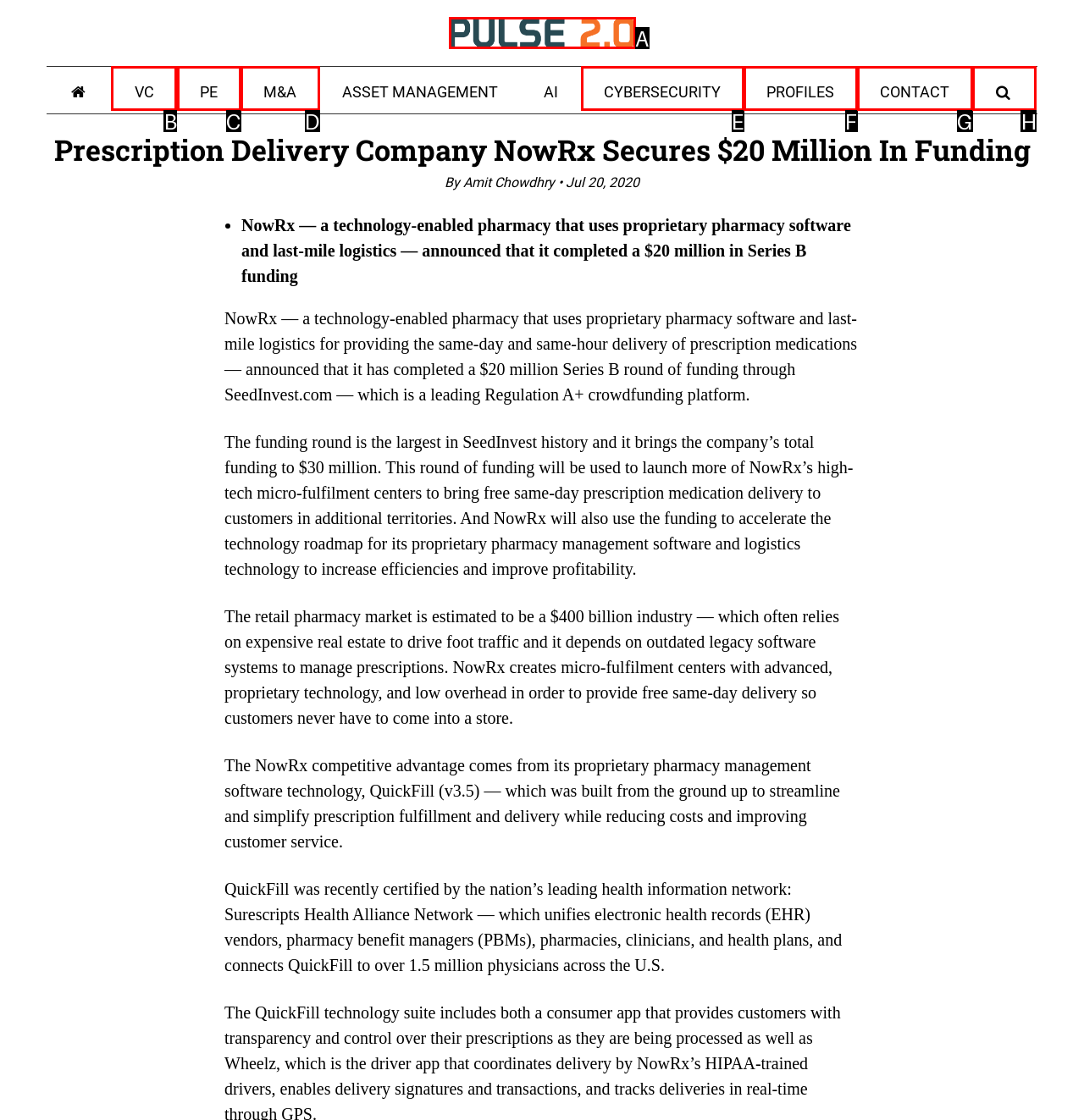Specify which HTML element I should click to complete this instruction: Go to VC Answer with the letter of the relevant option.

B